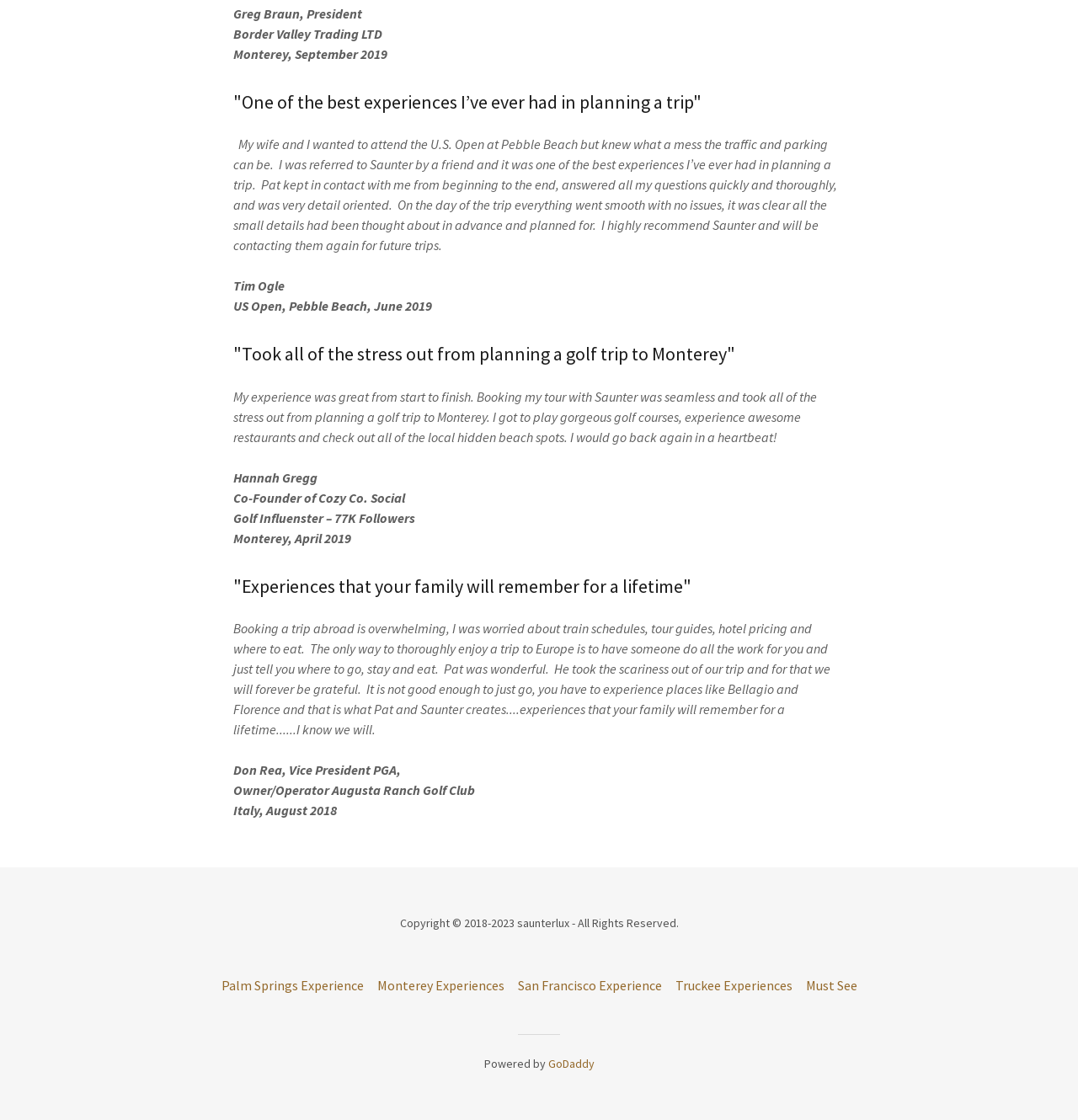Please respond to the question using a single word or phrase:
What is the name of the golf club owned by Don Rea?

Augusta Ranch Golf Club